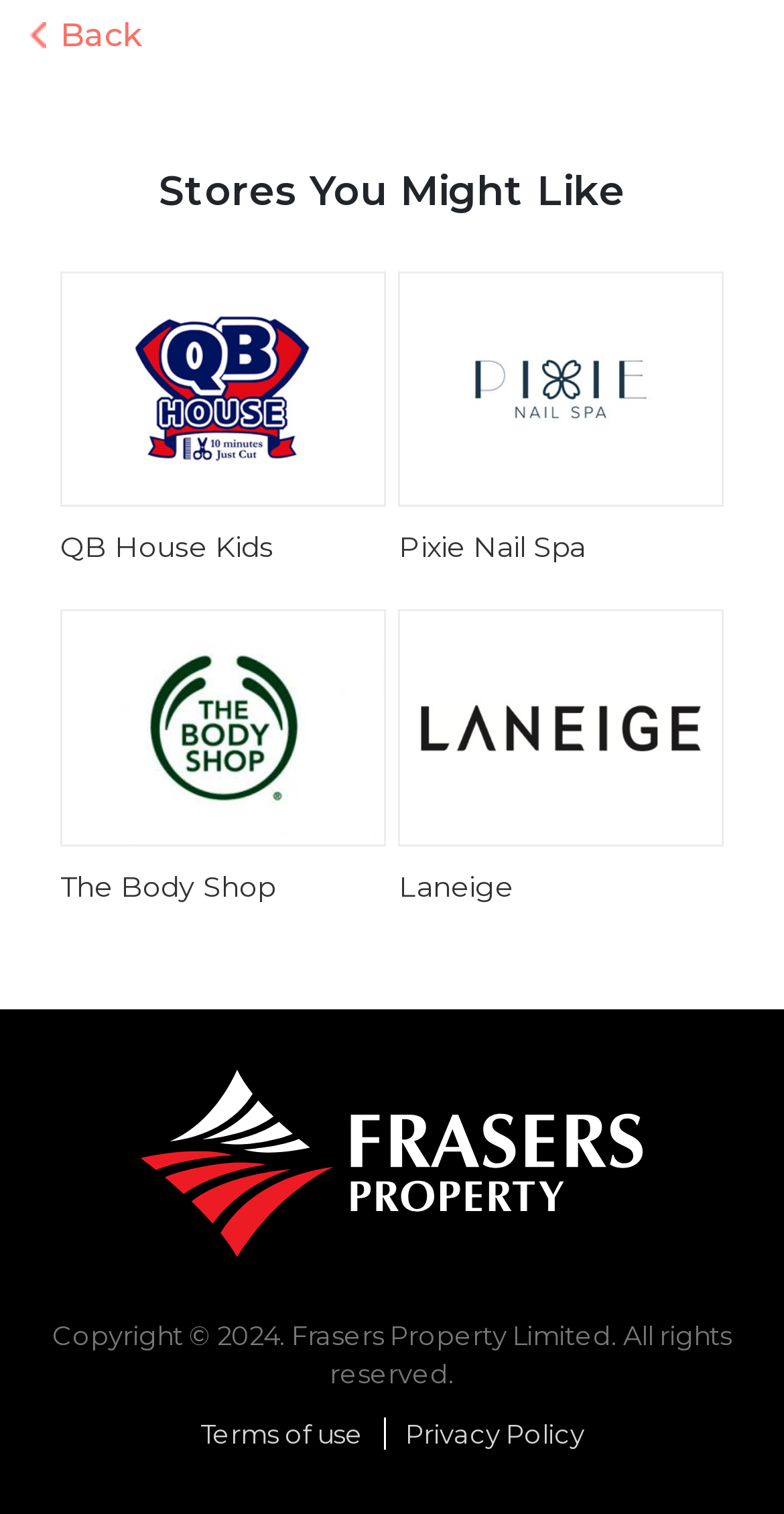For the element described, predict the bounding box coordinates as (top-left x, top-left y, bottom-right x, bottom-right y). All values should be between 0 and 1. Element description: parent_node: Laneige

[0.508, 0.466, 0.923, 0.491]